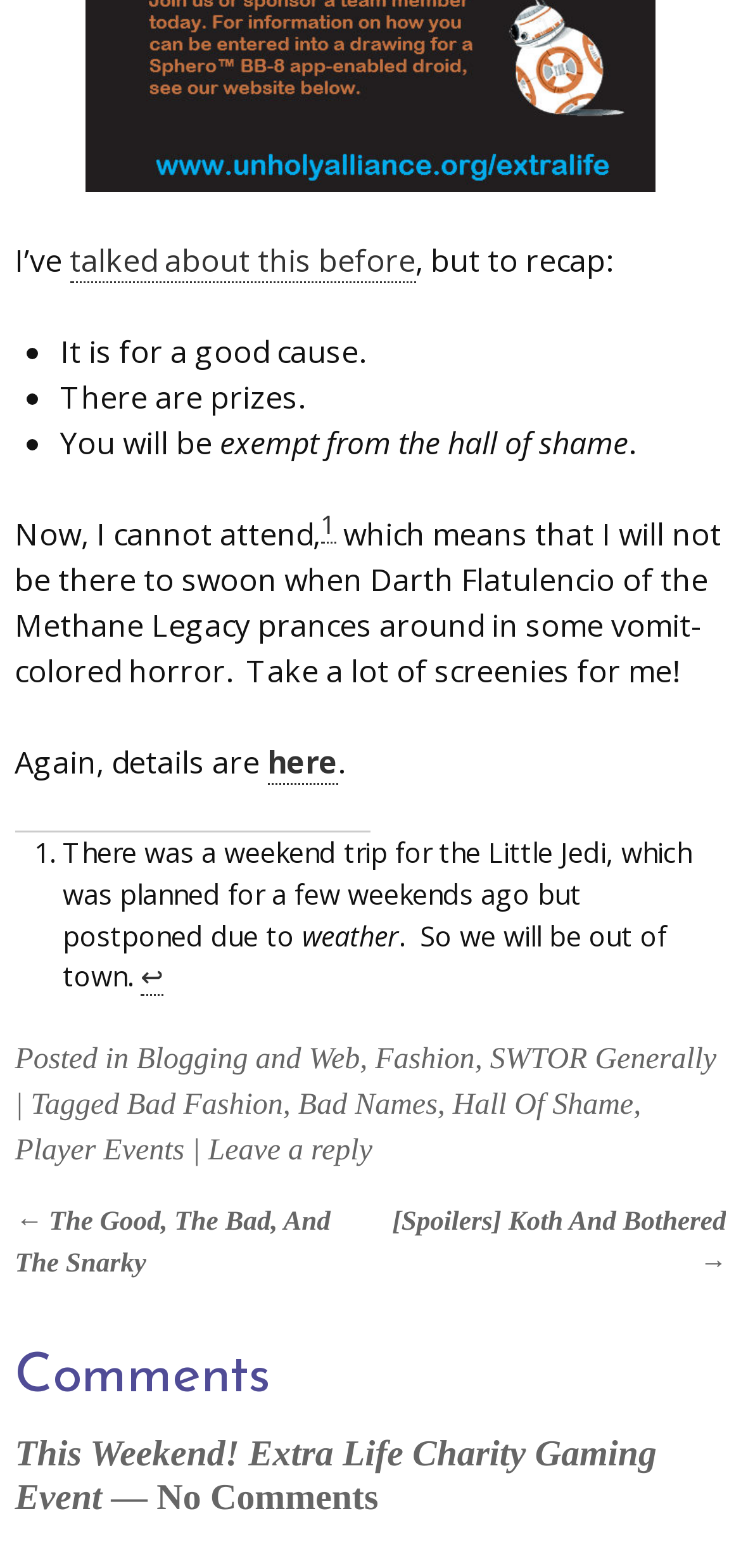Determine the bounding box coordinates for the UI element matching this description: "[Spoilers] Koth And Bothered →".

[0.529, 0.77, 0.98, 0.816]